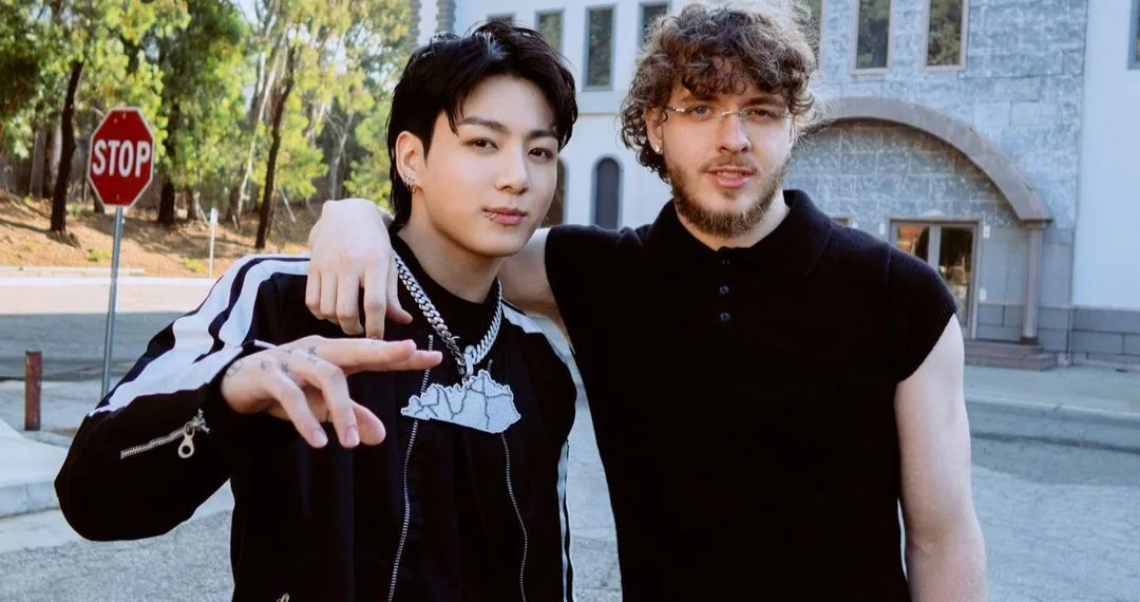Please give a concise answer to this question using a single word or phrase: 
What type of shirt is Jack Harlow wearing?

Sleeveless polo